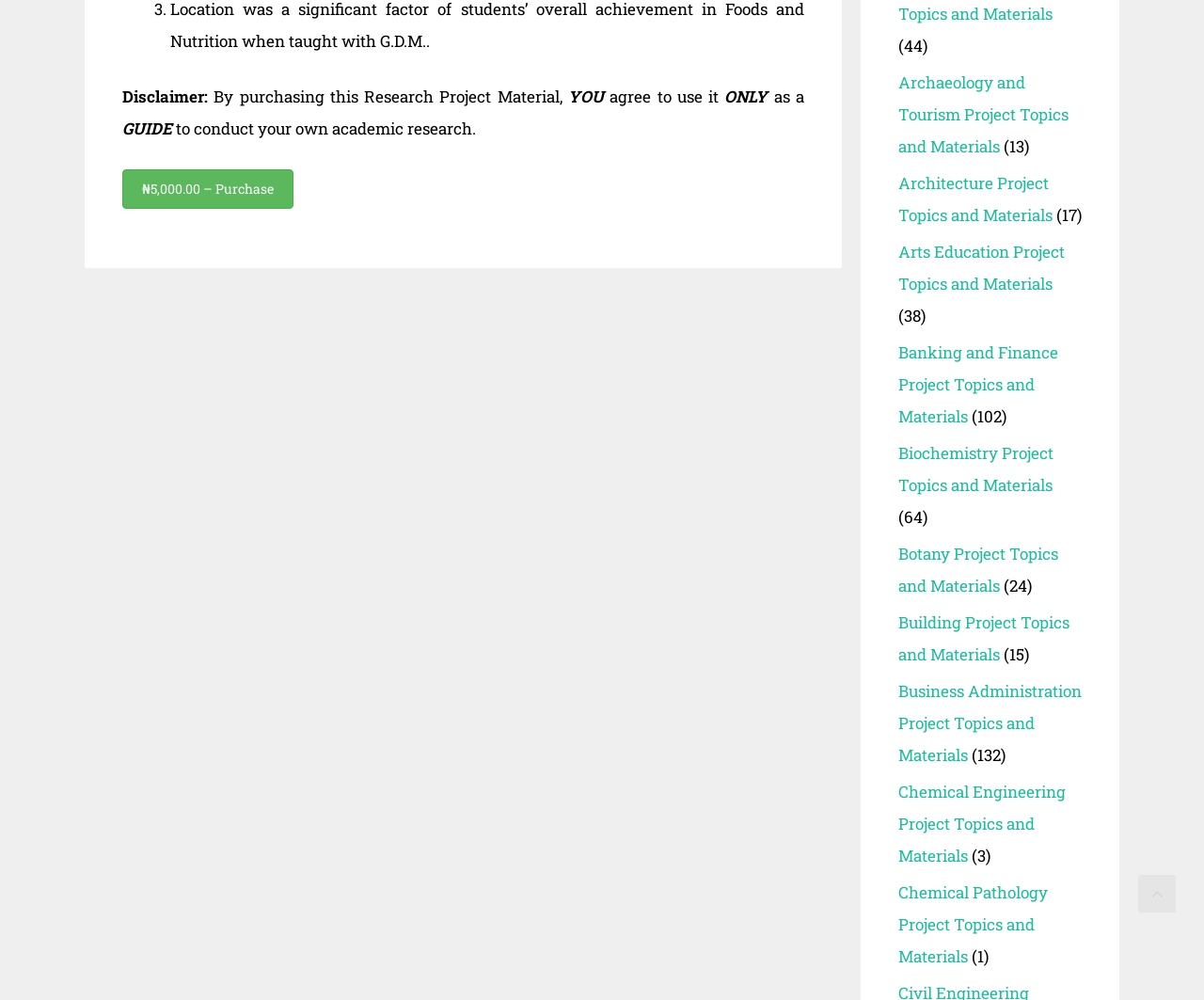Locate the bounding box coordinates of the clickable element to fulfill the following instruction: "View Archaeology and Tourism project topics and materials". Provide the coordinates as four float numbers between 0 and 1 in the format [left, top, right, bottom].

[0.746, 0.072, 0.888, 0.157]